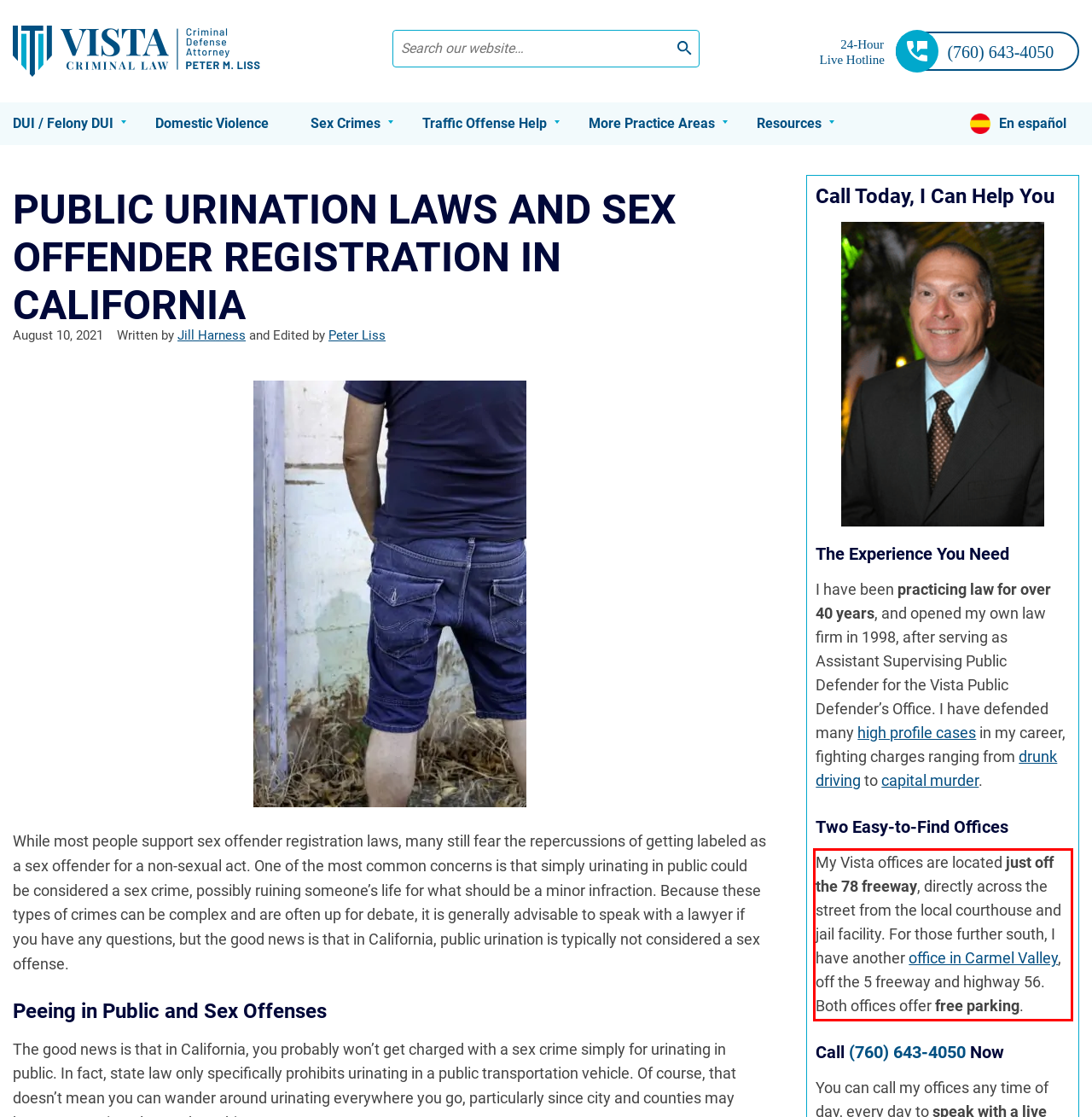Please extract the text content within the red bounding box on the webpage screenshot using OCR.

My Vista offices are located just off the 78 freeway, directly across the street from the local courthouse and jail facility. For those further south, I have another office in Carmel Valley, off the 5 freeway and highway 56. Both offices offer free parking.